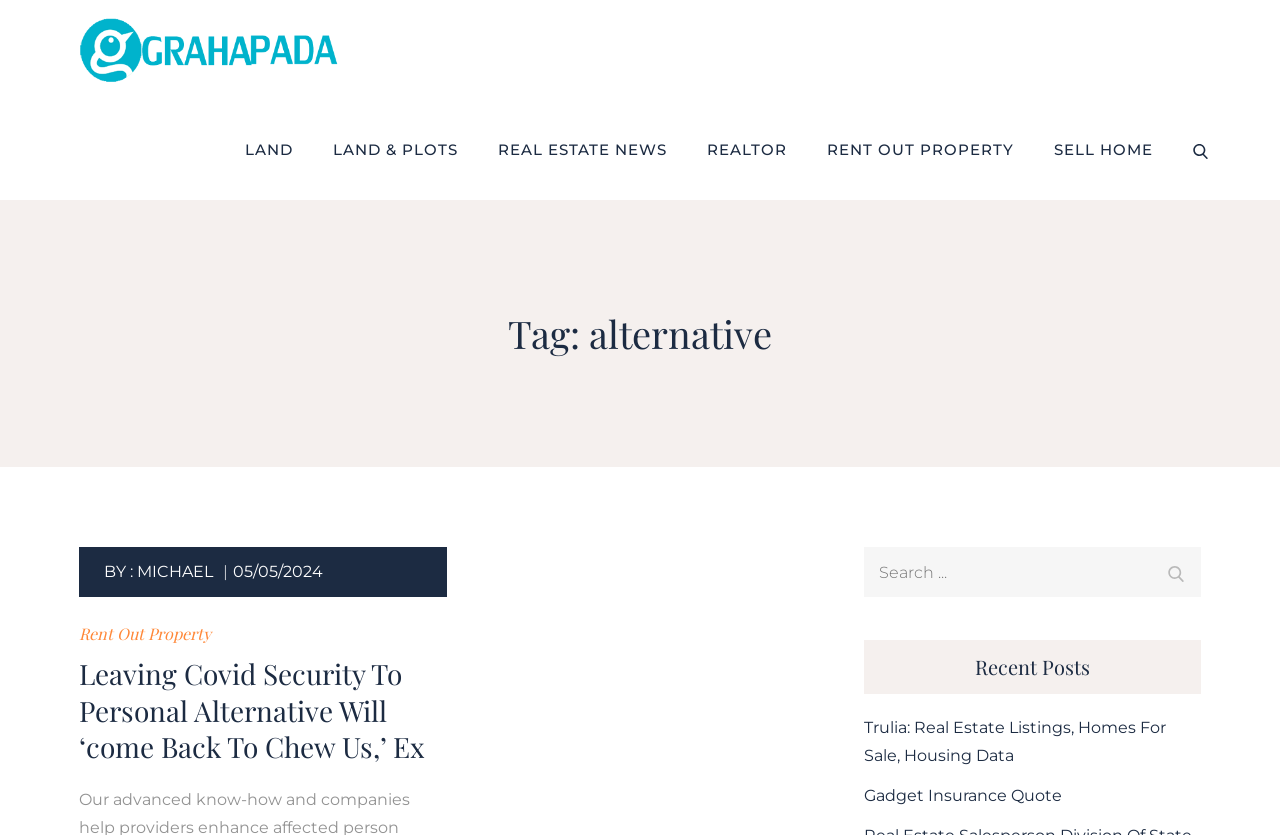Identify the bounding box for the described UI element. Provide the coordinates in (top-left x, top-left y, bottom-right x, bottom-right y) format with values ranging from 0 to 1: michael

[0.107, 0.674, 0.166, 0.696]